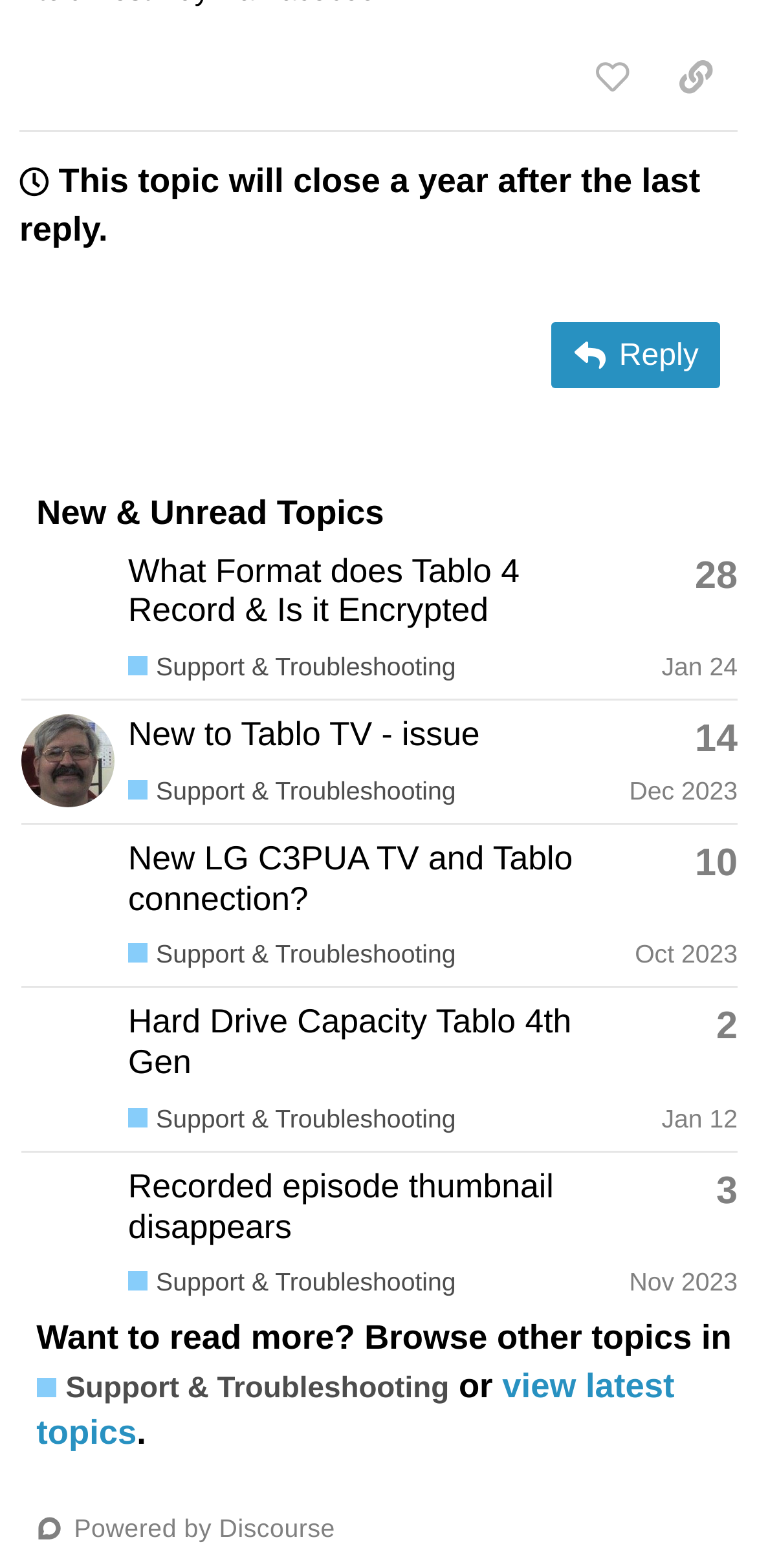What is the topic of the first post?
Using the visual information from the image, give a one-word or short-phrase answer.

What Format does Tablo 4 Record & Is it Encrypted